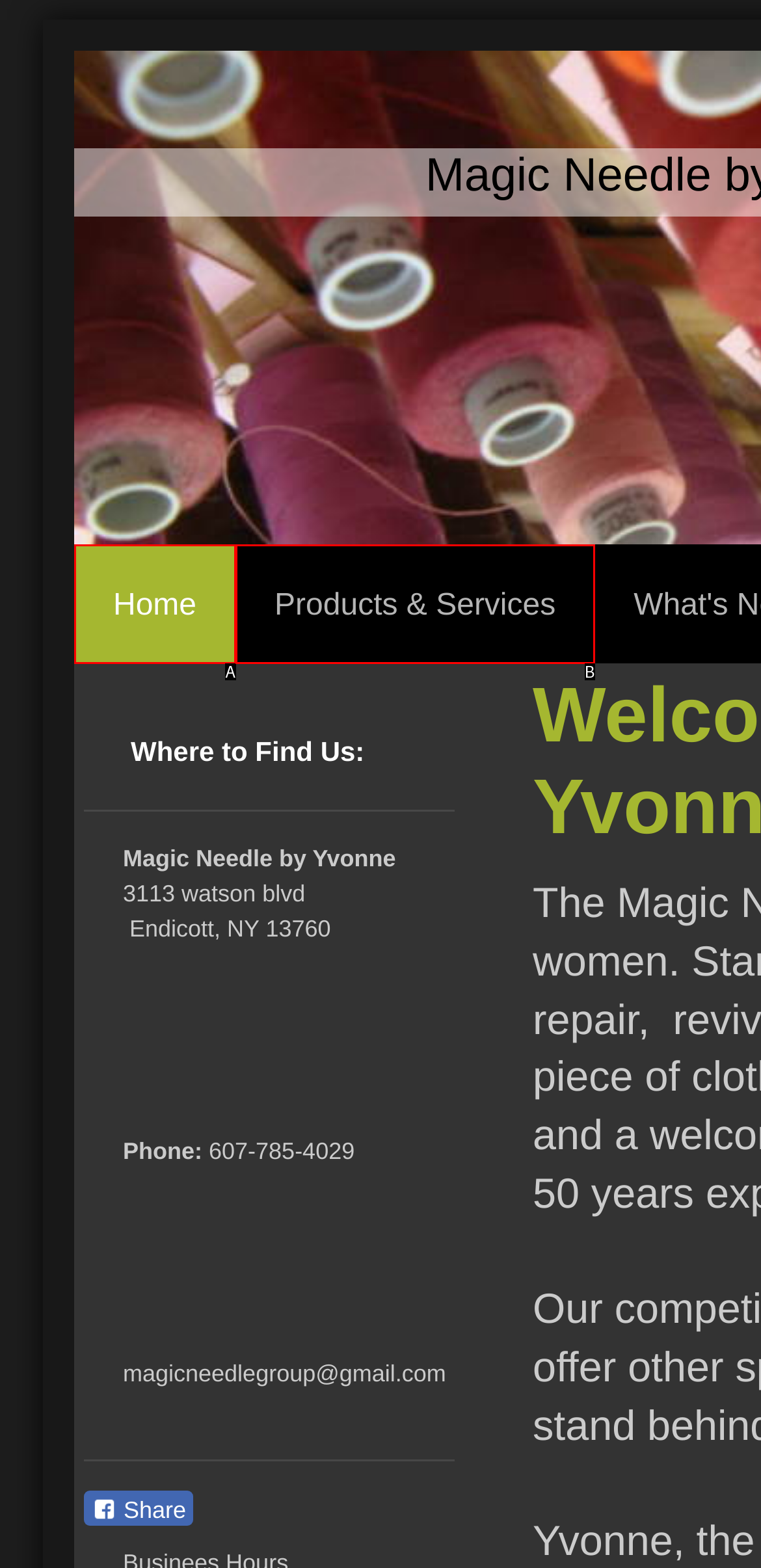Using the element description: Products & Services, select the HTML element that matches best. Answer with the letter of your choice.

B